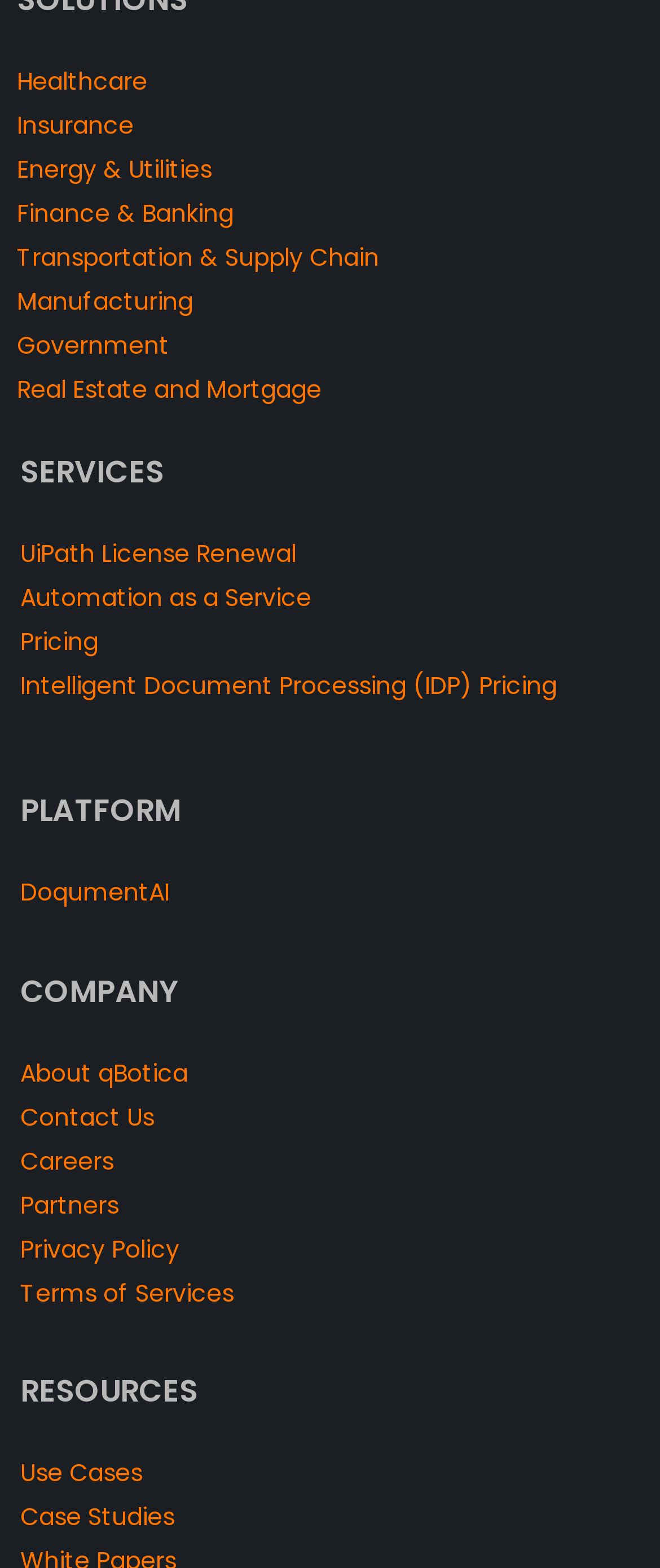What are the main categories of services offered?
Please answer the question with as much detail and depth as you can.

The webpage has a list of links at the top, which are categorized as services. These services include Healthcare, Insurance, Energy & Utilities, Finance & Banking, Transportation & Supply Chain, Manufacturing, Government, and Real Estate and Mortgage.